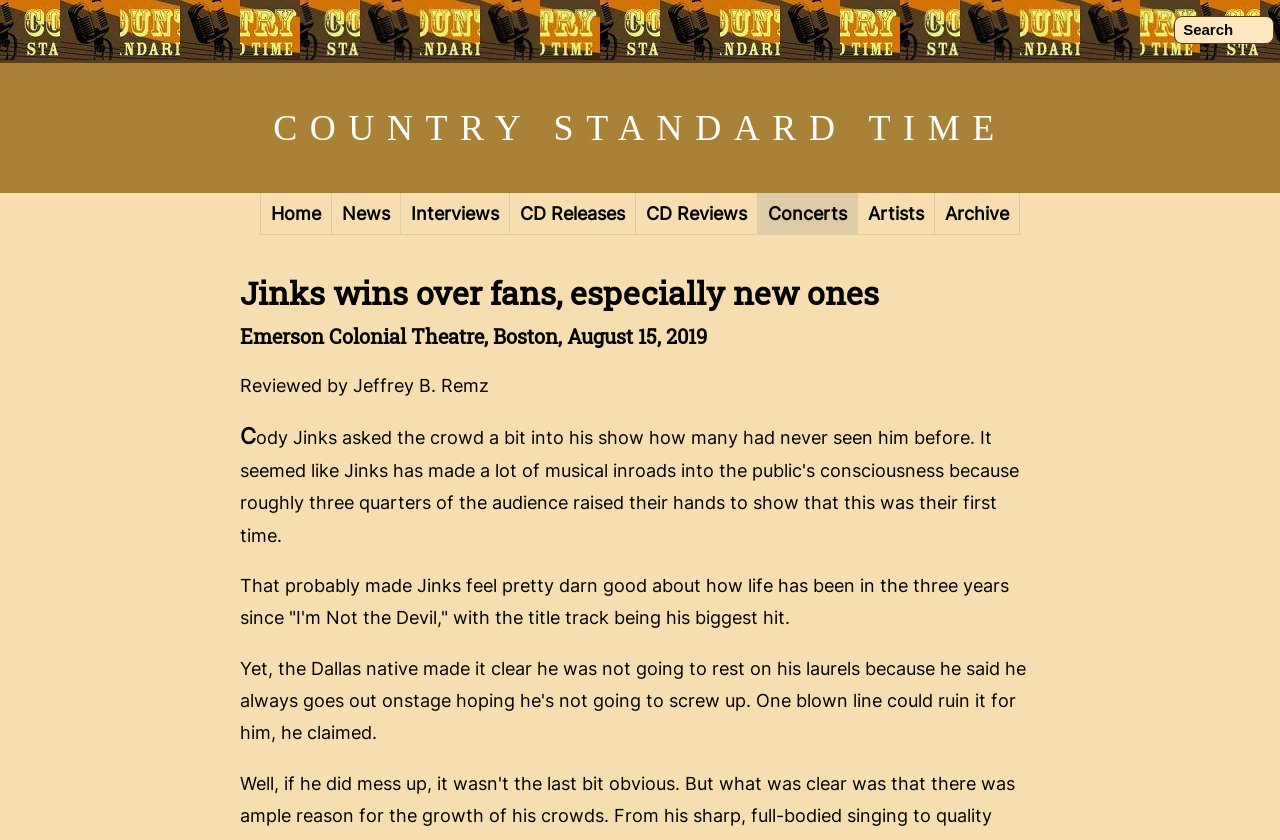What is the name of the concert venue?
Refer to the image and respond with a one-word or short-phrase answer.

Emerson Colonial Theatre